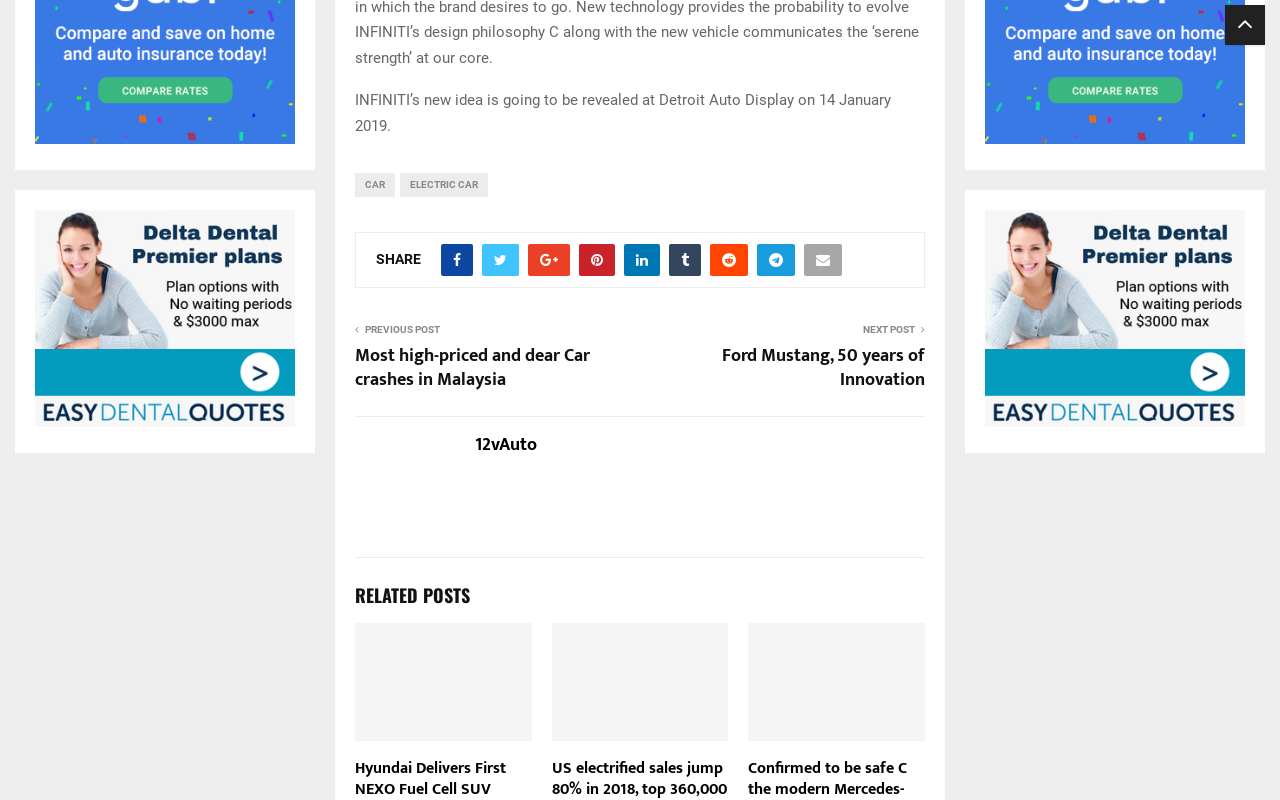What is the category of the link 'ELECTRIC CAR'?
Kindly offer a detailed explanation using the data available in the image.

The link 'ELECTRIC CAR' is a subcategory of the link 'CAR' which is a category in the footer section of the webpage, indicating that 'ELECTRIC CAR' is a type of 'CAR'.